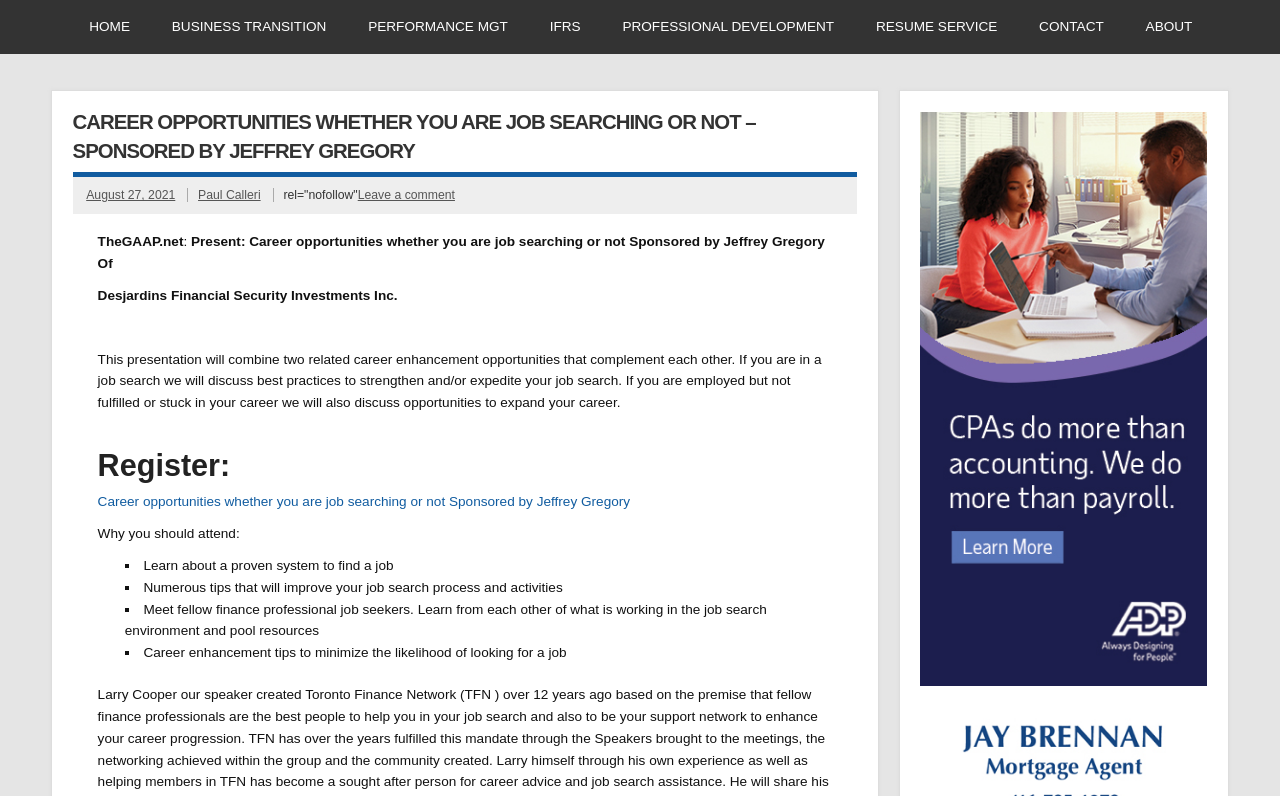Answer the following in one word or a short phrase: 
What is the purpose of the presentation for job seekers?

To strengthen and/or expedite job search